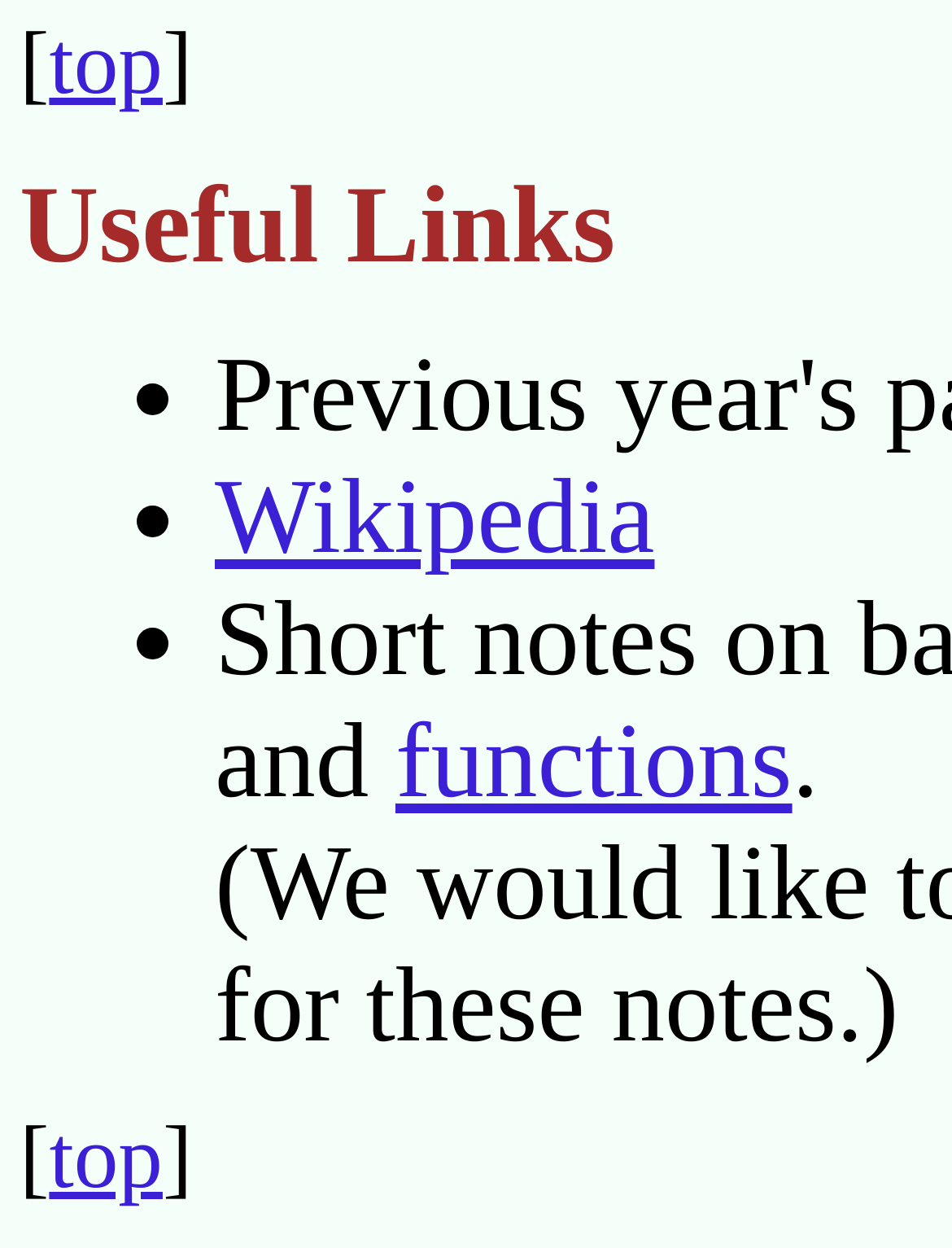How many list markers are there?
Give a single word or phrase as your answer by examining the image.

3